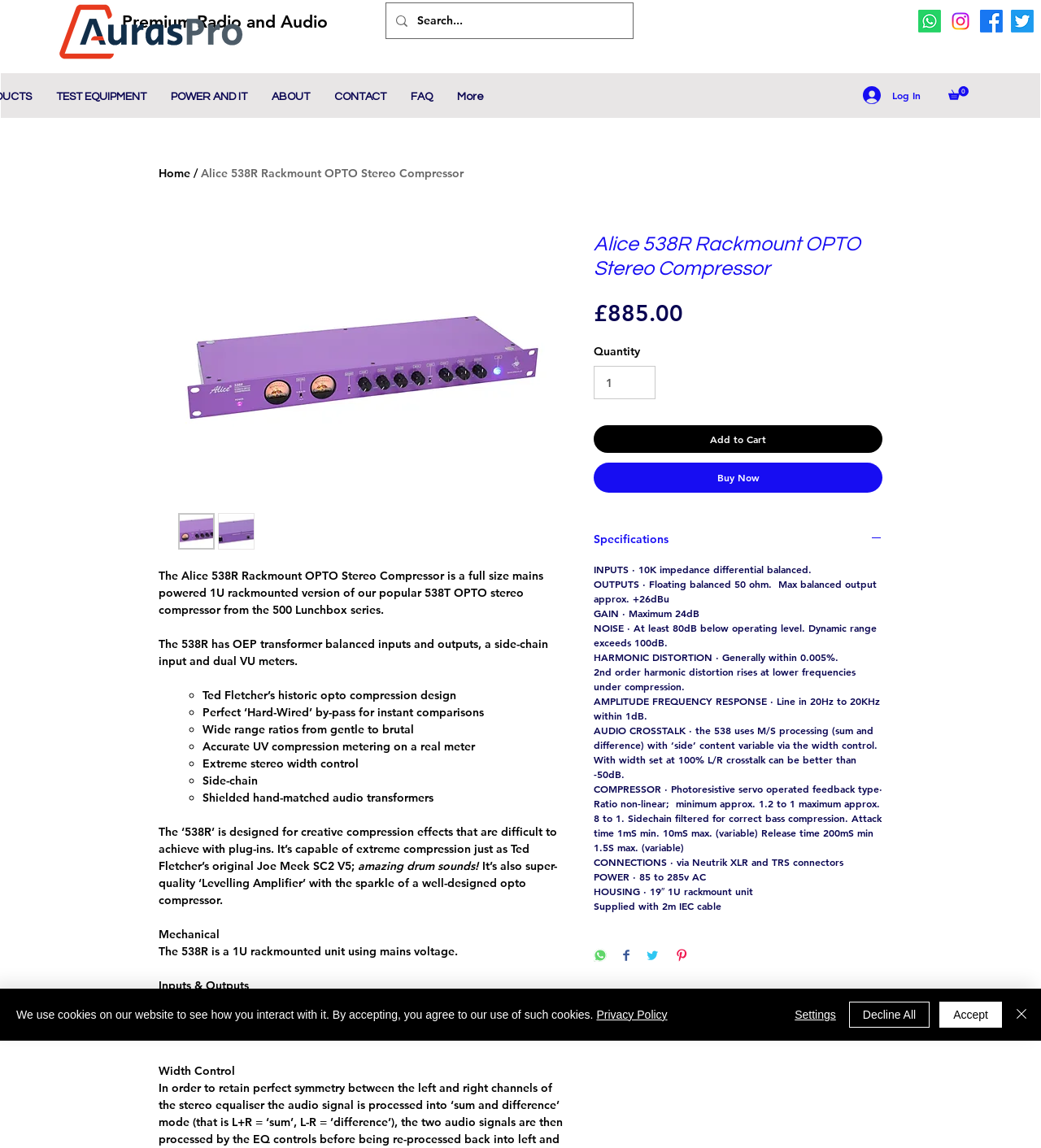Show the bounding box coordinates for the HTML element described as: "CONTACT".

[0.309, 0.067, 0.383, 0.102]